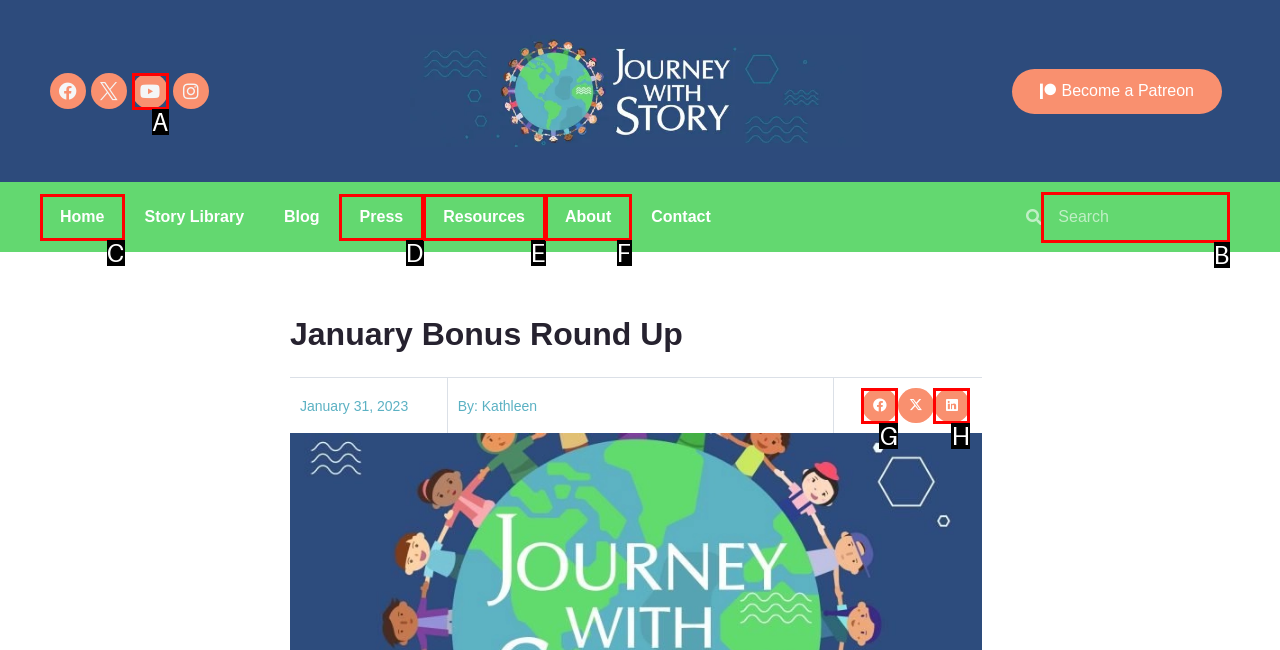Select the HTML element that corresponds to the description: Share on facebook. Answer with the letter of the matching option directly from the choices given.

G